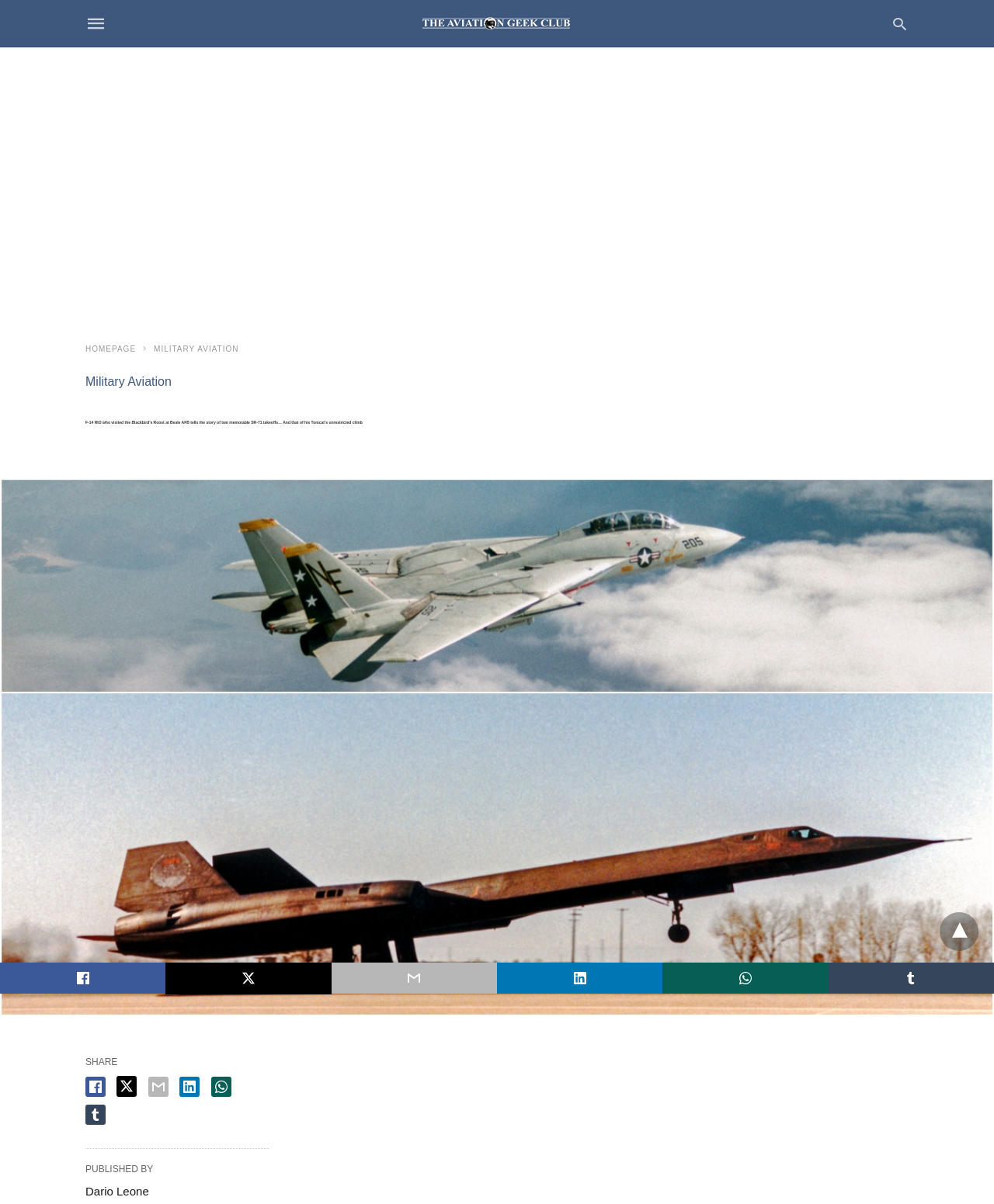Given the description "title="The Aviation Geek Club"", provide the bounding box coordinates of the corresponding UI element.

[0.425, 0.008, 0.573, 0.031]